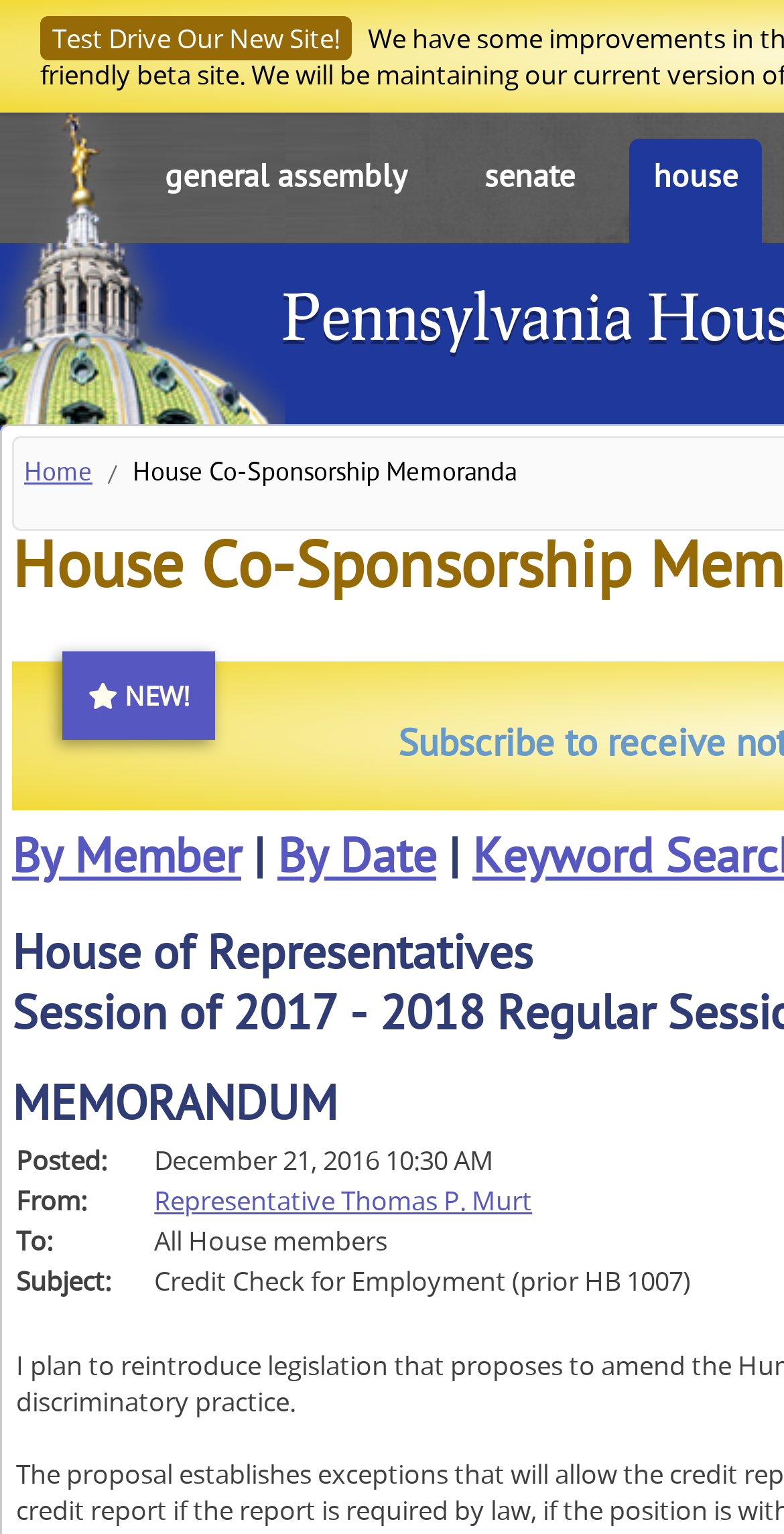Identify the webpage's primary heading and generate its text.

House Co-Sponsorship Memoranda